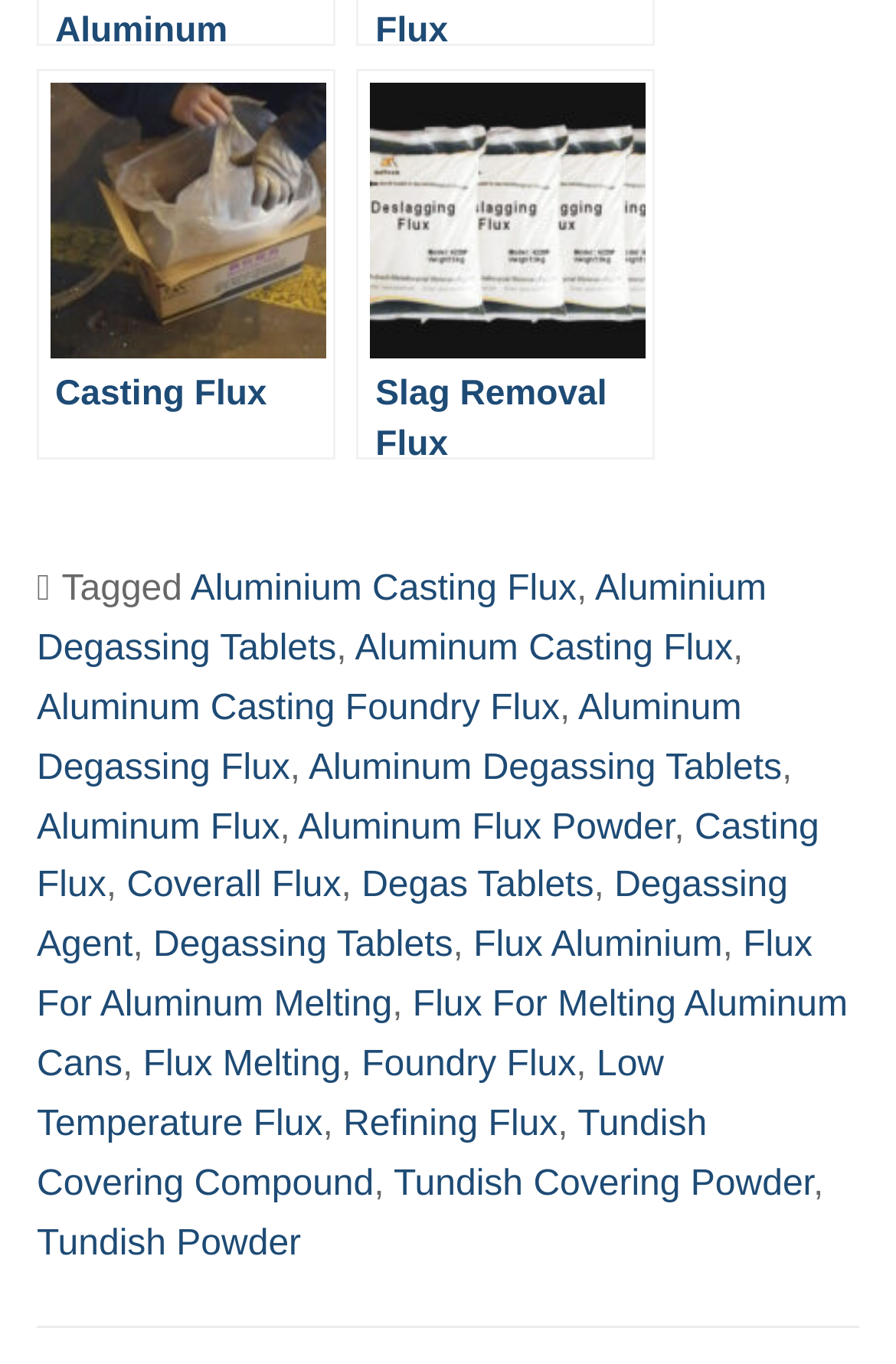Show the bounding box coordinates of the element that should be clicked to complete the task: "View Aluminium Casting Flux page".

[0.213, 0.418, 0.644, 0.447]